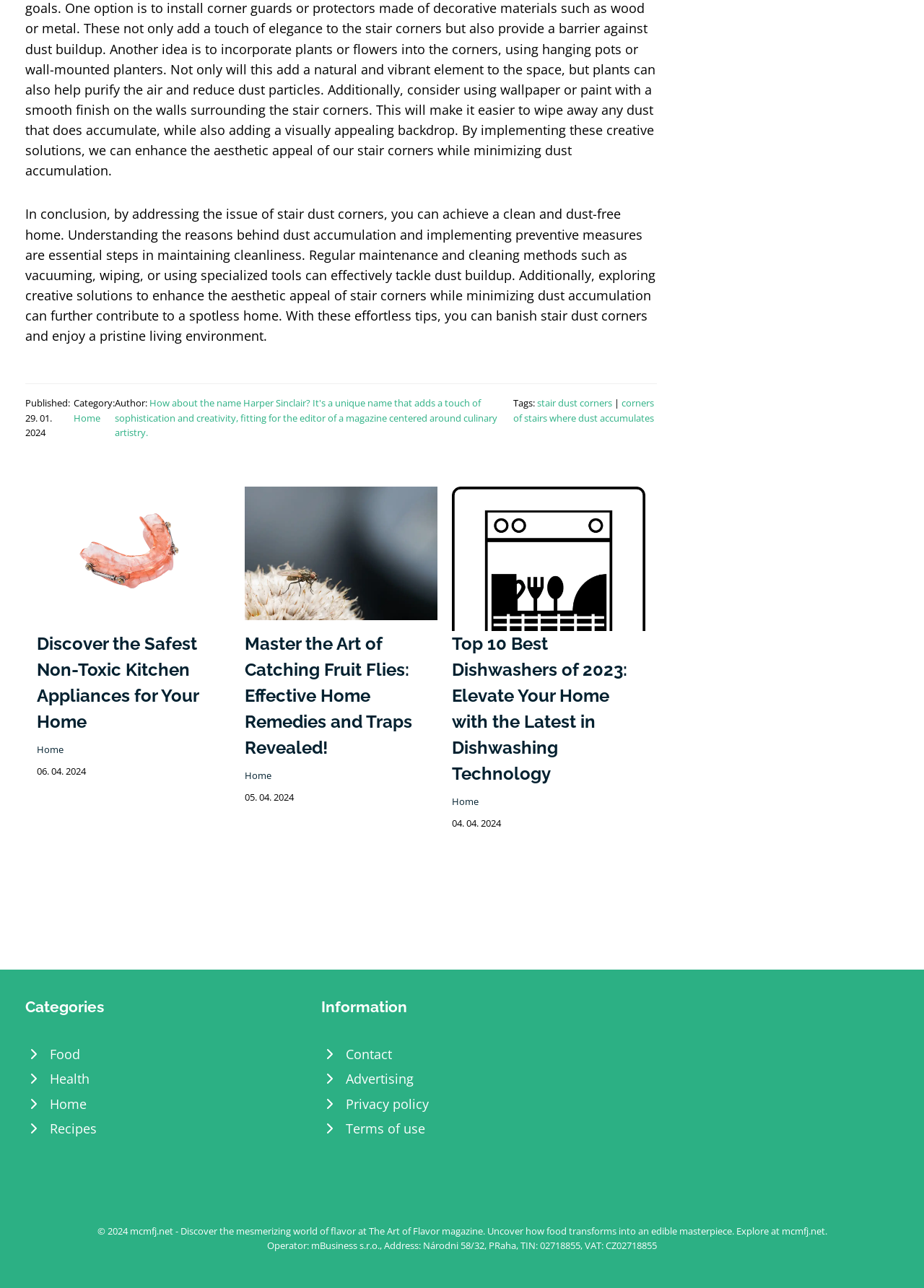What is the name of the magazine mentioned in the content info section?
Please provide a comprehensive answer based on the contents of the image.

In the content info section, I found a StaticText element with the text 'Discover the mesmerizing world of flavor at The Art of Flavor magazine.'. This text mentions the name of the magazine, which is 'The Art of Flavor'.